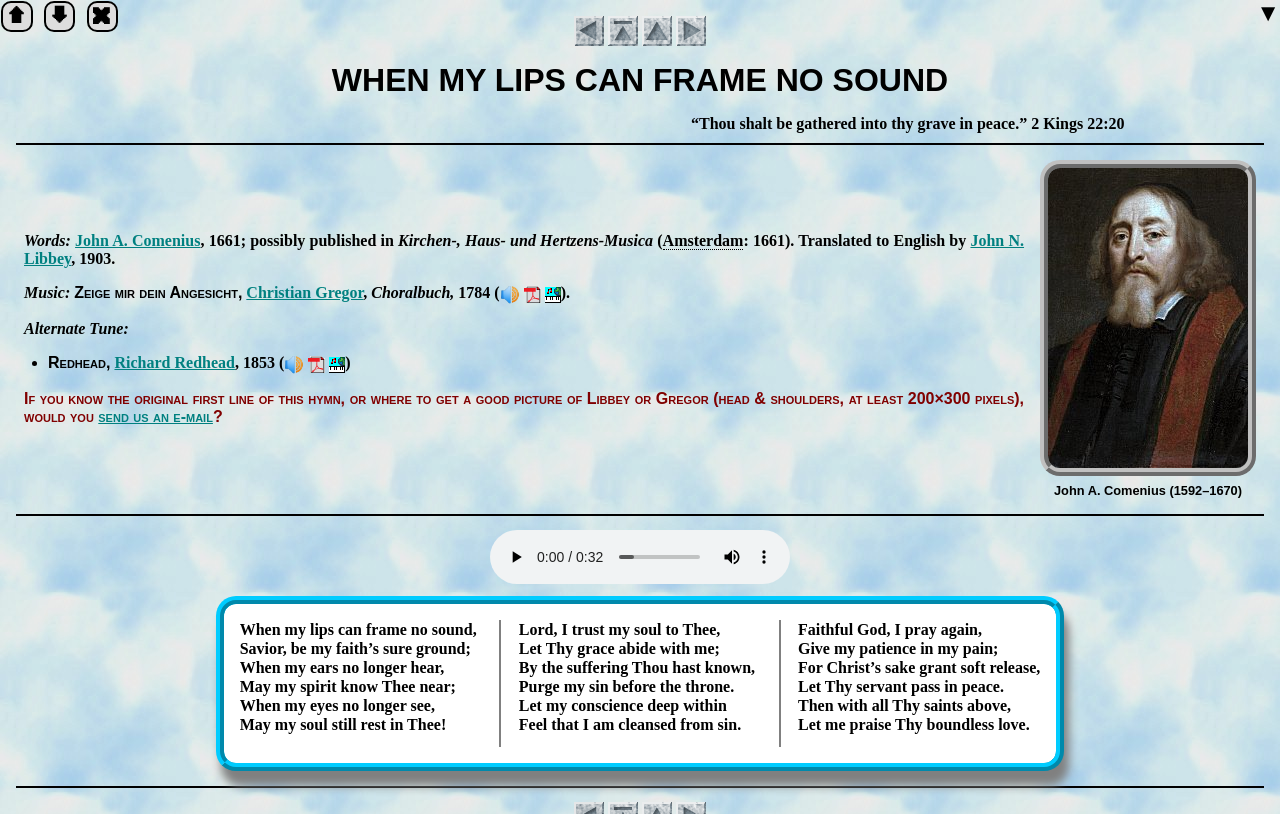Given the description: "About", determine the bounding box coordinates of the UI element. The coordinates should be formatted as four float numbers between 0 and 1, [left, top, right, bottom].

None